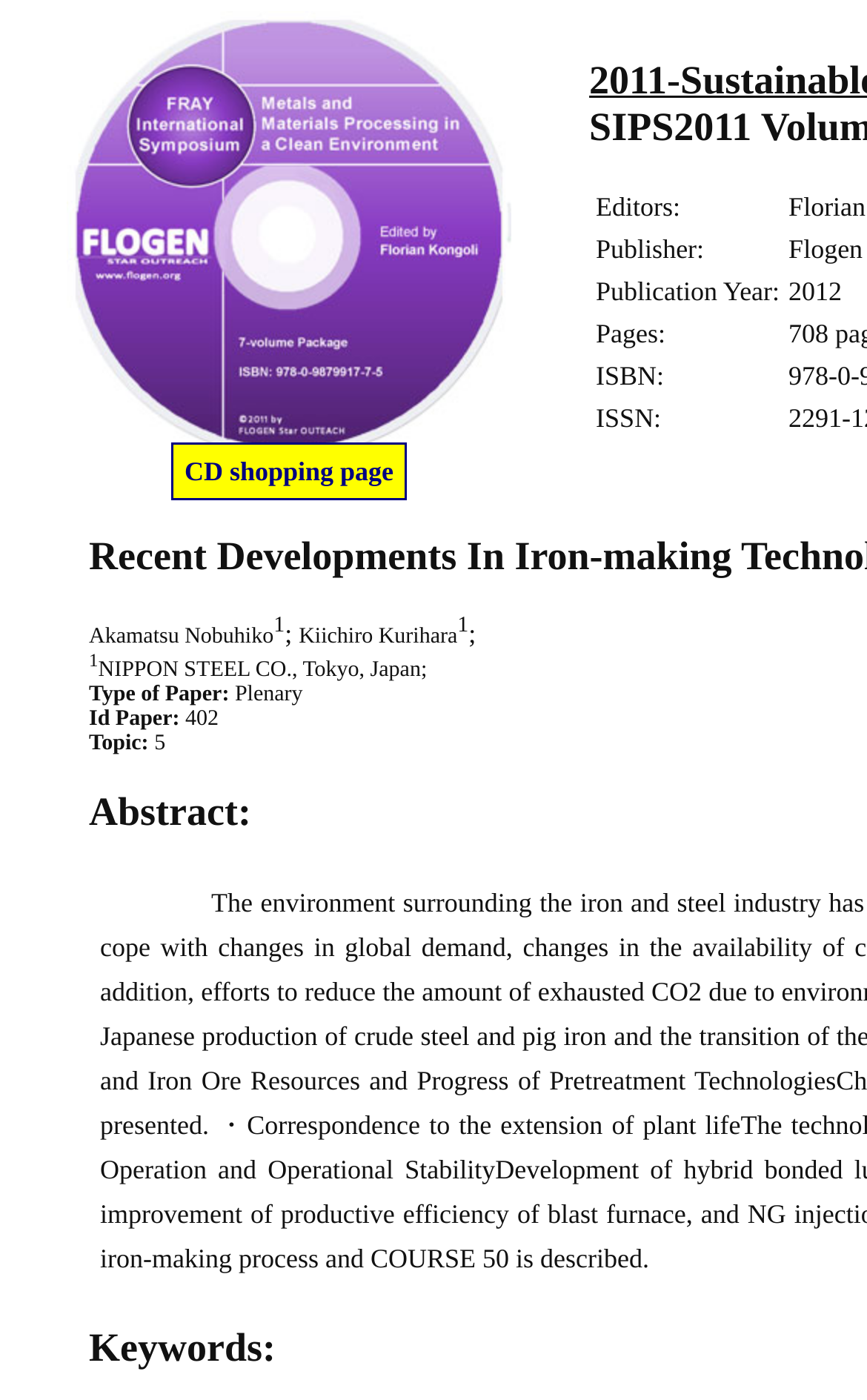Provide a thorough description of this webpage.

The webpage appears to be a publication details page, specifically for a symposium paper titled "Fray Symposium - Recent Developments In Iron-making Technologies In Japan". 

At the top-left section of the page, there is a CD shopping page link with an accompanying image of the CD "CD-FraySymposium_Volume1". 

Below the CD image, there are several table cells containing publication details, including editors, publisher, publication year, pages, ISBN, and ISSN, arranged in a column from top to bottom.

To the right of the CD image, there is a list of authors, including Akamatsu Nobuhiko, Kiichiro Kurihara, and others, with their email addresses in superscript. The authors' names are separated by semicolons.

Below the authors' list, there are several lines of text providing additional information about the paper, including the type of paper (Plenary), ID paper number (402), and topic (5).